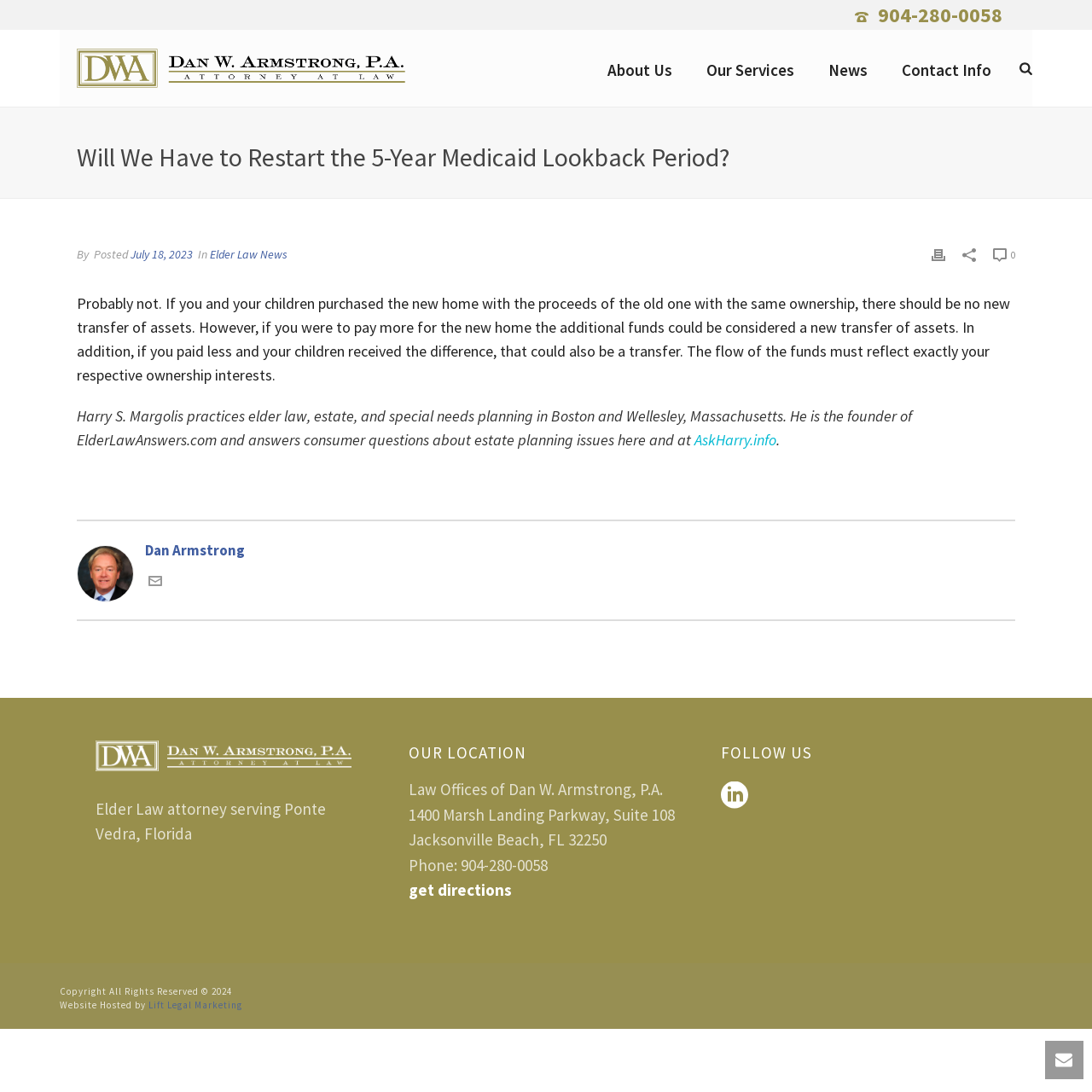Locate the bounding box coordinates for the element described below: "July 18, 2023". The coordinates must be four float values between 0 and 1, formatted as [left, top, right, bottom].

[0.12, 0.226, 0.177, 0.24]